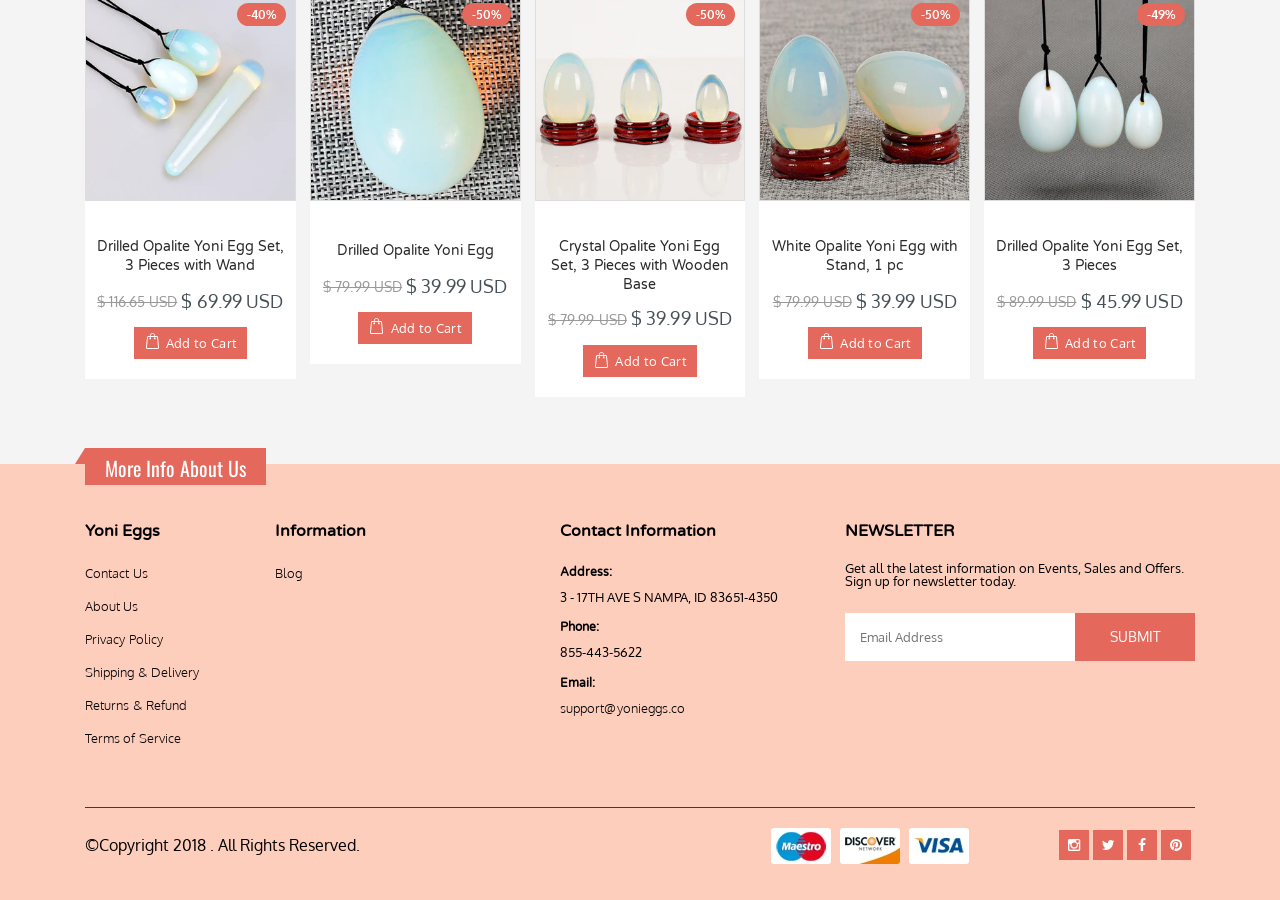What is the name of the academy founded by Bertrand Carbonneau?
Provide a detailed and extensive answer to the question.

According to Bertrand Carbonneau's biography, he founded an academy called Académie des musiques intemporelles, which allows students to learn how to compose their own music.